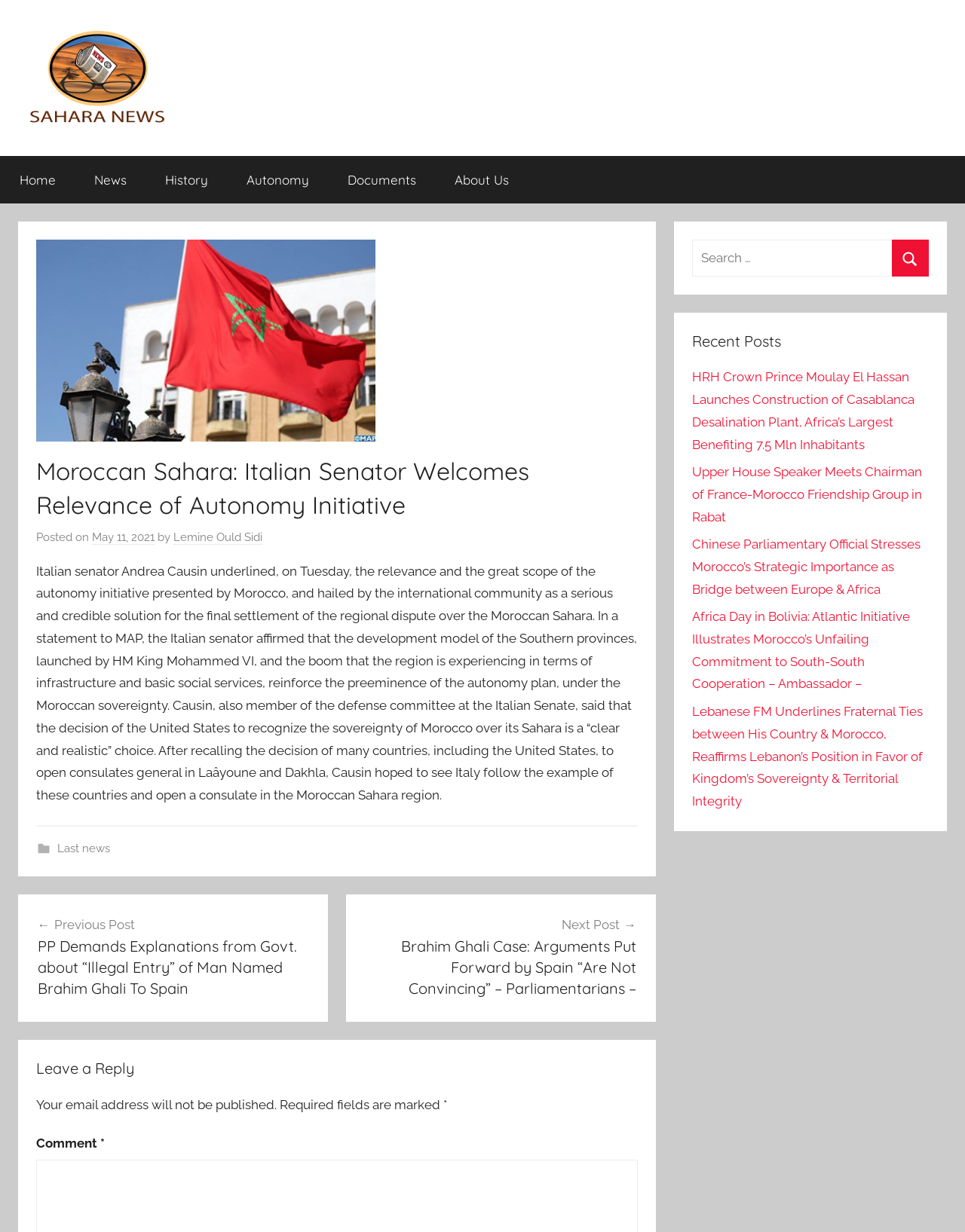What is the title of the recent post below the main article?
Provide a thorough and detailed answer to the question.

The title of the recent post can be found in the 'Recent Posts' section below the main article, where it lists several news articles, and the first one is titled 'HRH Crown Prince Moulay El Hassan Launches Construction of Casablanca Desalination Plant...'.